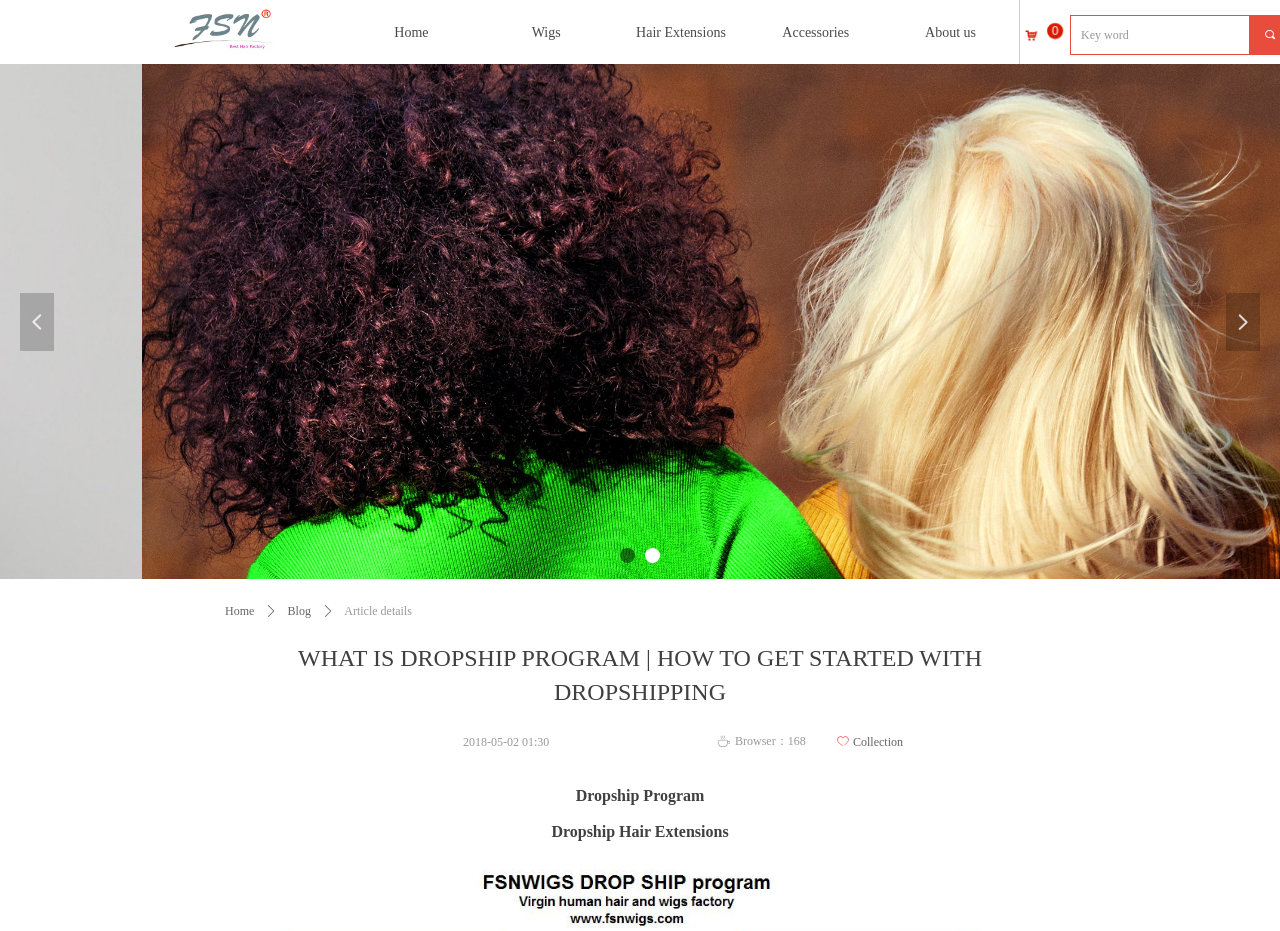Provide the bounding box coordinates for the area that should be clicked to complete the instruction: "Go to Home page".

[0.28, 0.0, 0.362, 0.07]